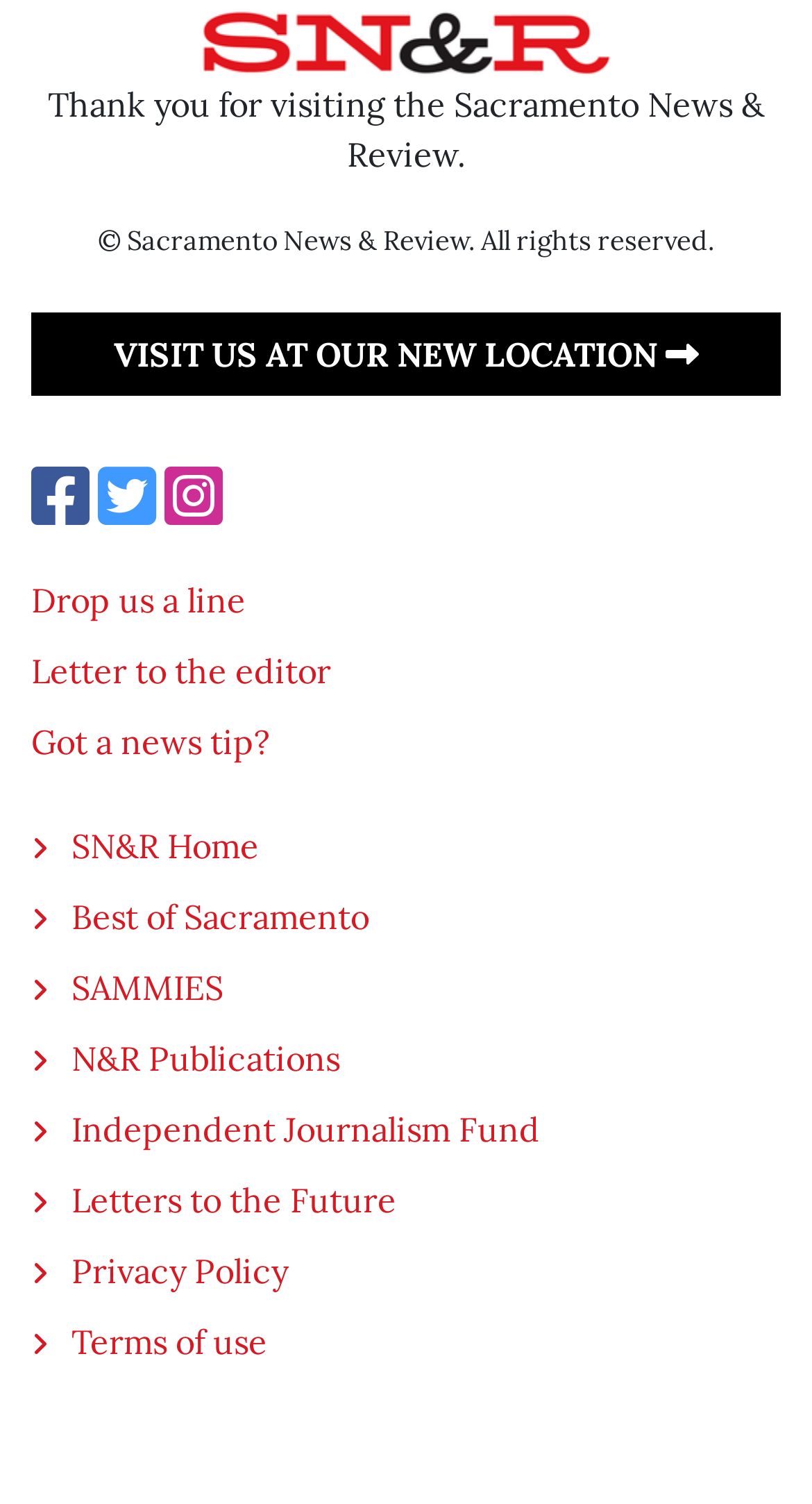Using the details in the image, give a detailed response to the question below:
What is the name of the publication?

The StaticText element with the text 'Thank you for visiting the Sacramento News & Review.' suggests that the publication's name is Sacramento News & Review.